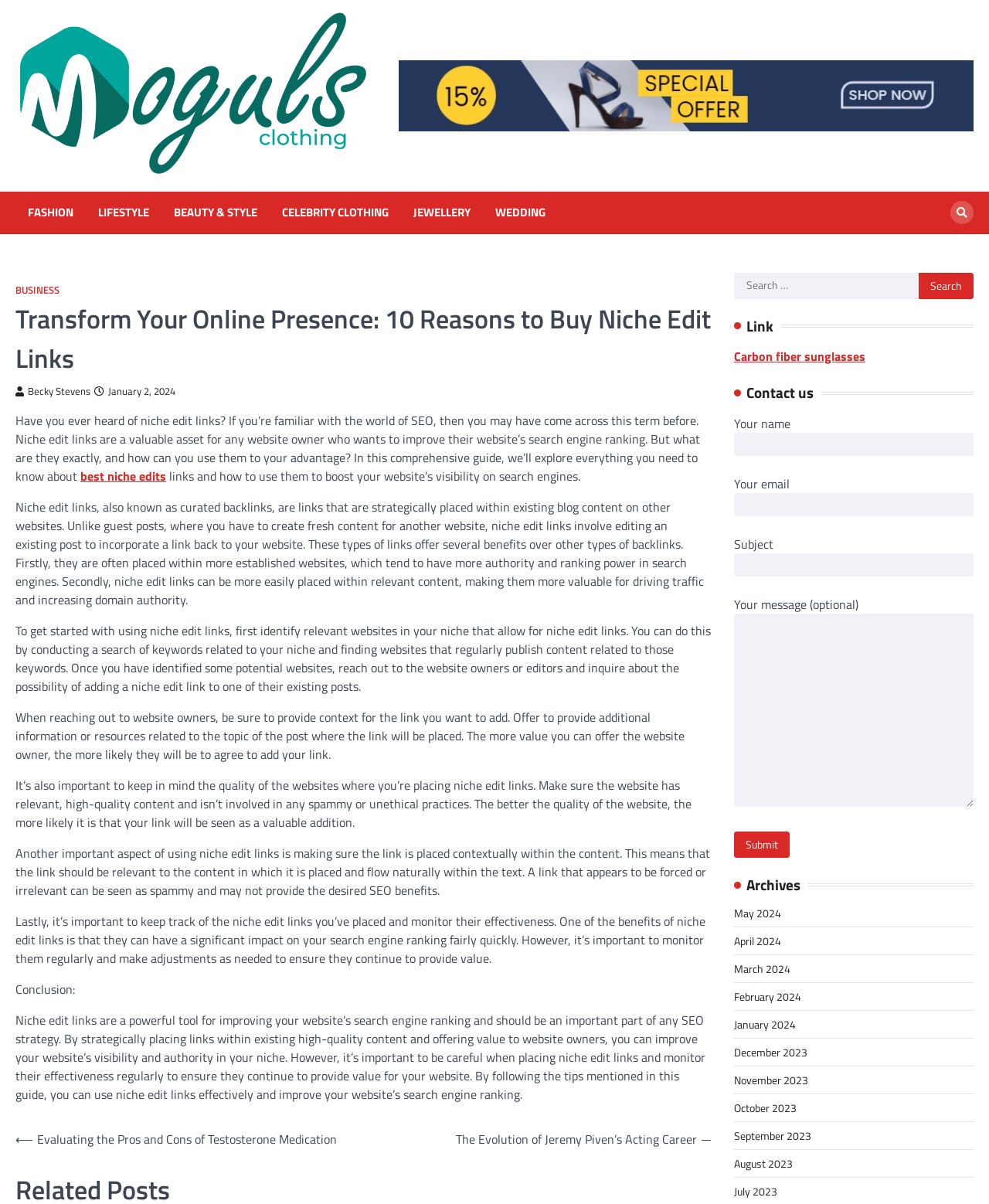What should you keep in mind when reaching out to website owners for niche edit links?
From the details in the image, answer the question comprehensively.

According to the article, when reaching out to website owners for niche edit links, you should keep in mind the importance of offering to provide additional information or resources related to the topic of the post where the link will be placed. This is explained in the section 'When reaching out to website owners...'.